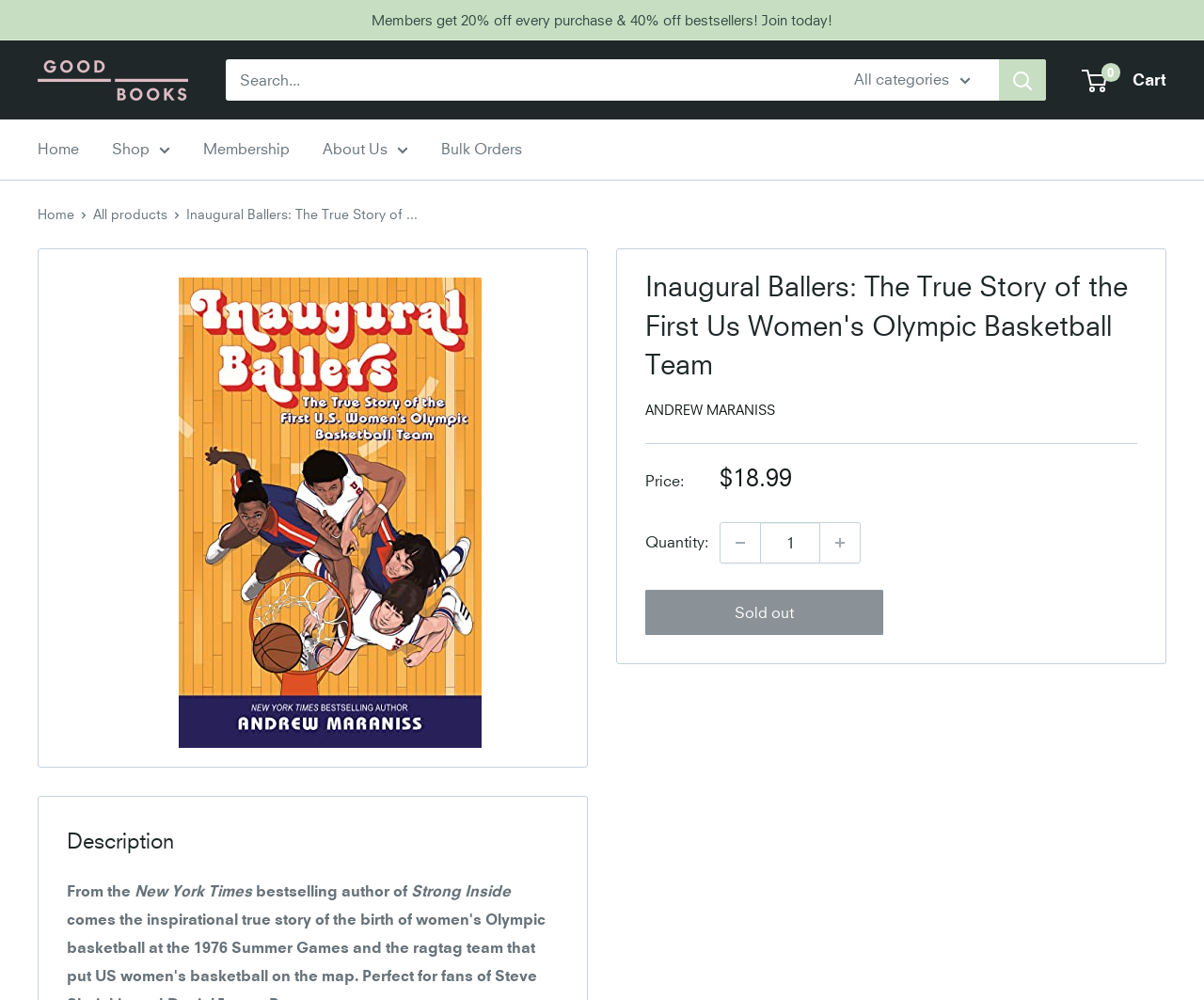What is the current quantity of the book?
Please answer the question with as much detail as possible using the screenshot.

The current quantity of the book can be found in the textbox element with the label 'Quantity' which is located in the layout table. The default value of the textbox is 1.